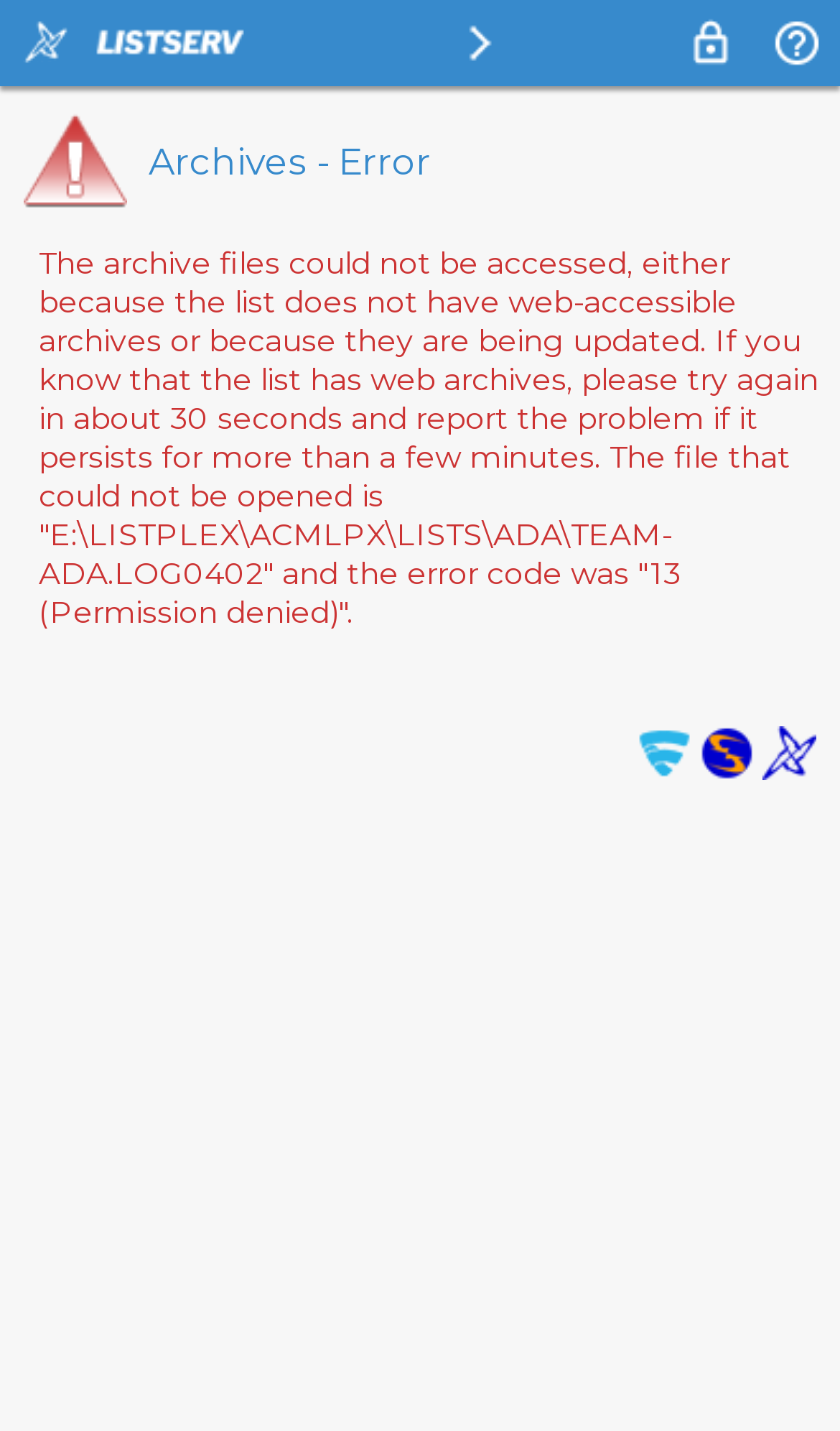What is the purpose of the webpage?
Can you give a detailed and elaborate answer to the question?

The webpage displays an error message indicating that the archive files could not be accessed, either because the list does not have web-accessible archives or because they are being updated. The purpose of the webpage is to display this error message.